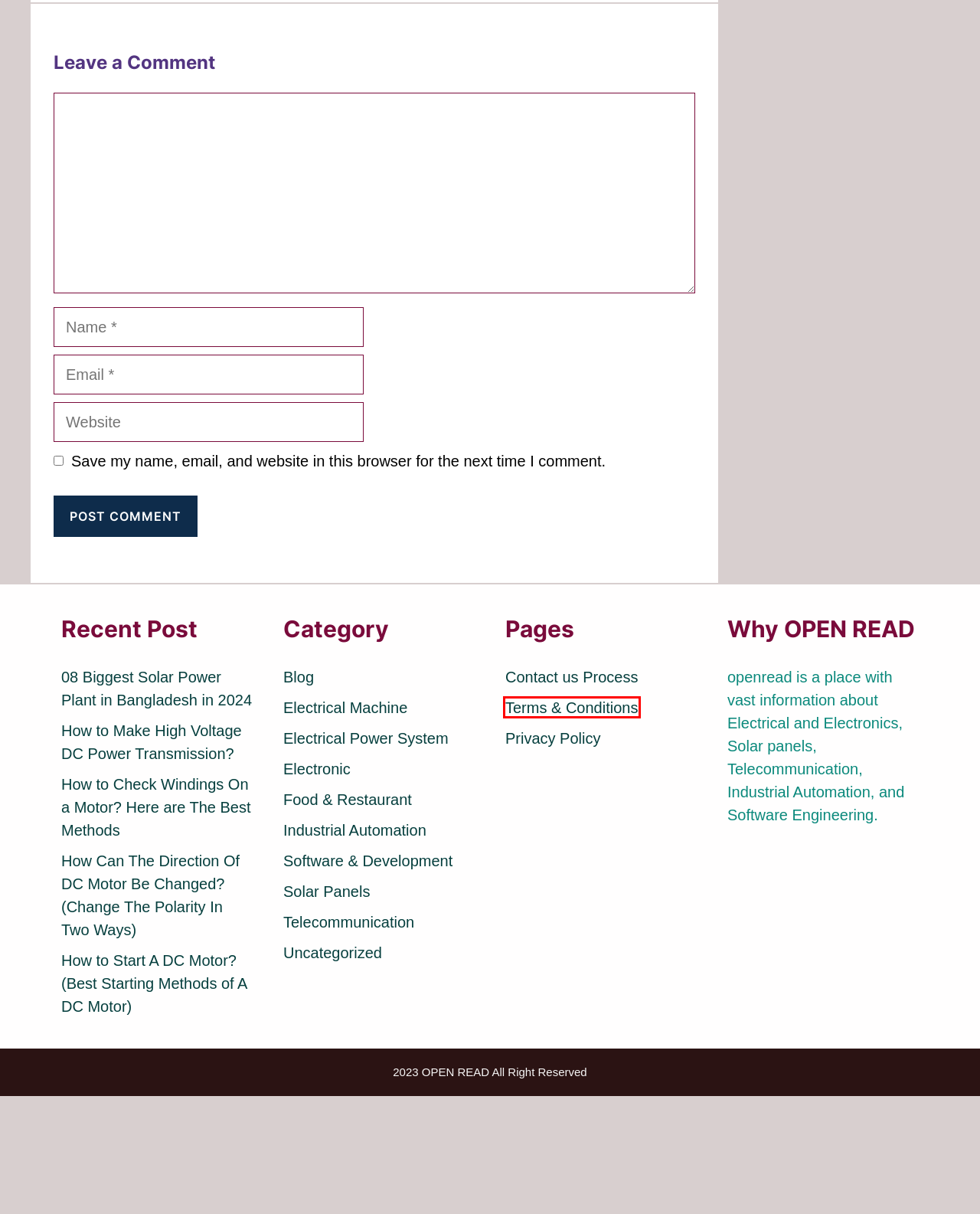Examine the screenshot of a webpage with a red bounding box around a UI element. Your task is to identify the webpage description that best corresponds to the new webpage after clicking the specified element. The given options are:
A. How Long Do Solar Panels Last on a House? PV Cell Installation
B. Delta PLC Software Free Download WPLSoft 2.51 | OPEN READ
C. Electrical Power System Archives - OPEN READ
D. How to Make High Voltage DC Power Transmission?
E. How Can The Direction Of DC Motor Be Changed
F. Geothermal Power Plant Details | OPEN READ
G. Privacy Policy | OPEN READ
H. Terms and Conditions - OPEN READ

H